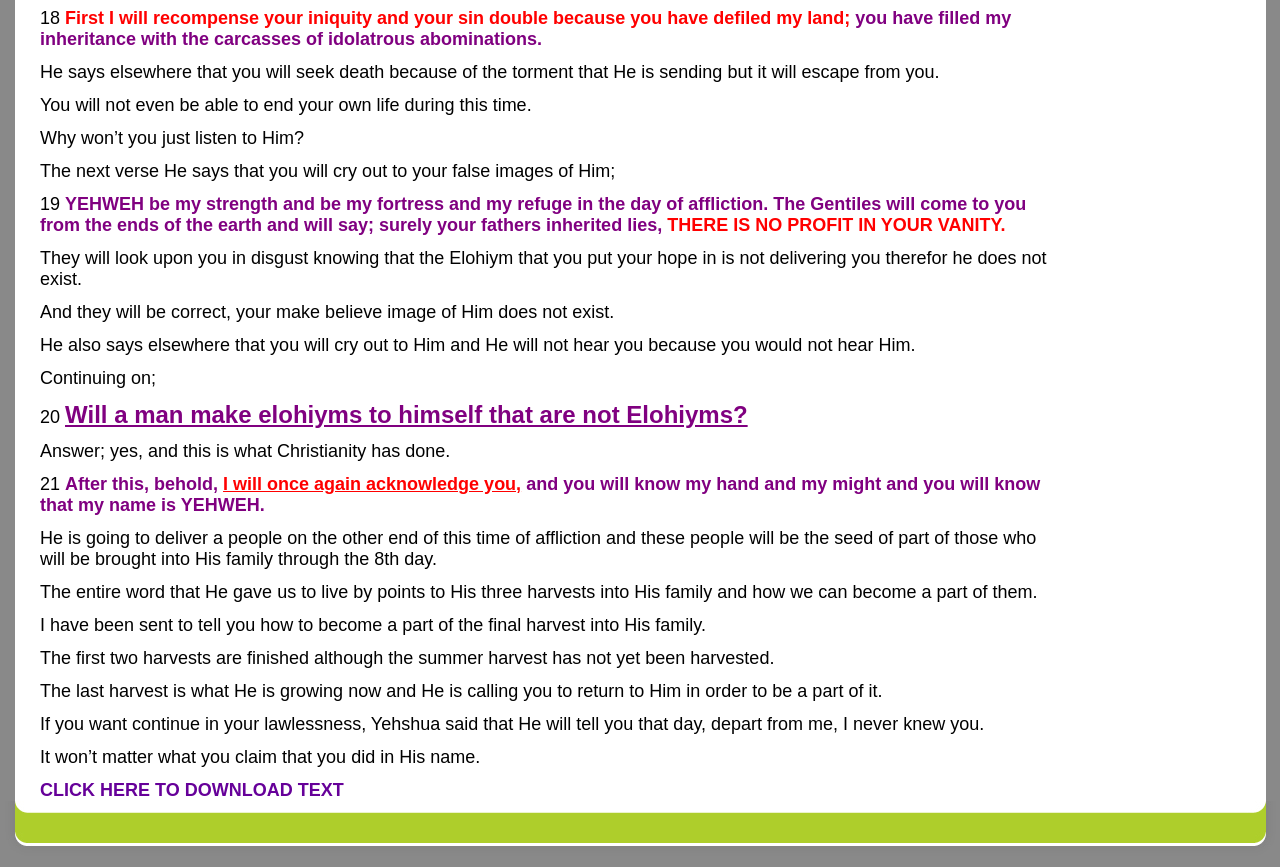What is the first verse mentioned on the webpage?
Provide an in-depth answer to the question, covering all aspects.

The first verse mentioned on the webpage is '18' which is a StaticText element with bounding box coordinates [0.031, 0.009, 0.051, 0.032]. This element is a child of the Root Element and is located at the top of the webpage.